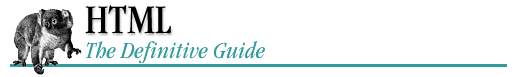What is the illustration on the left? Analyze the screenshot and reply with just one word or a short phrase.

A koala